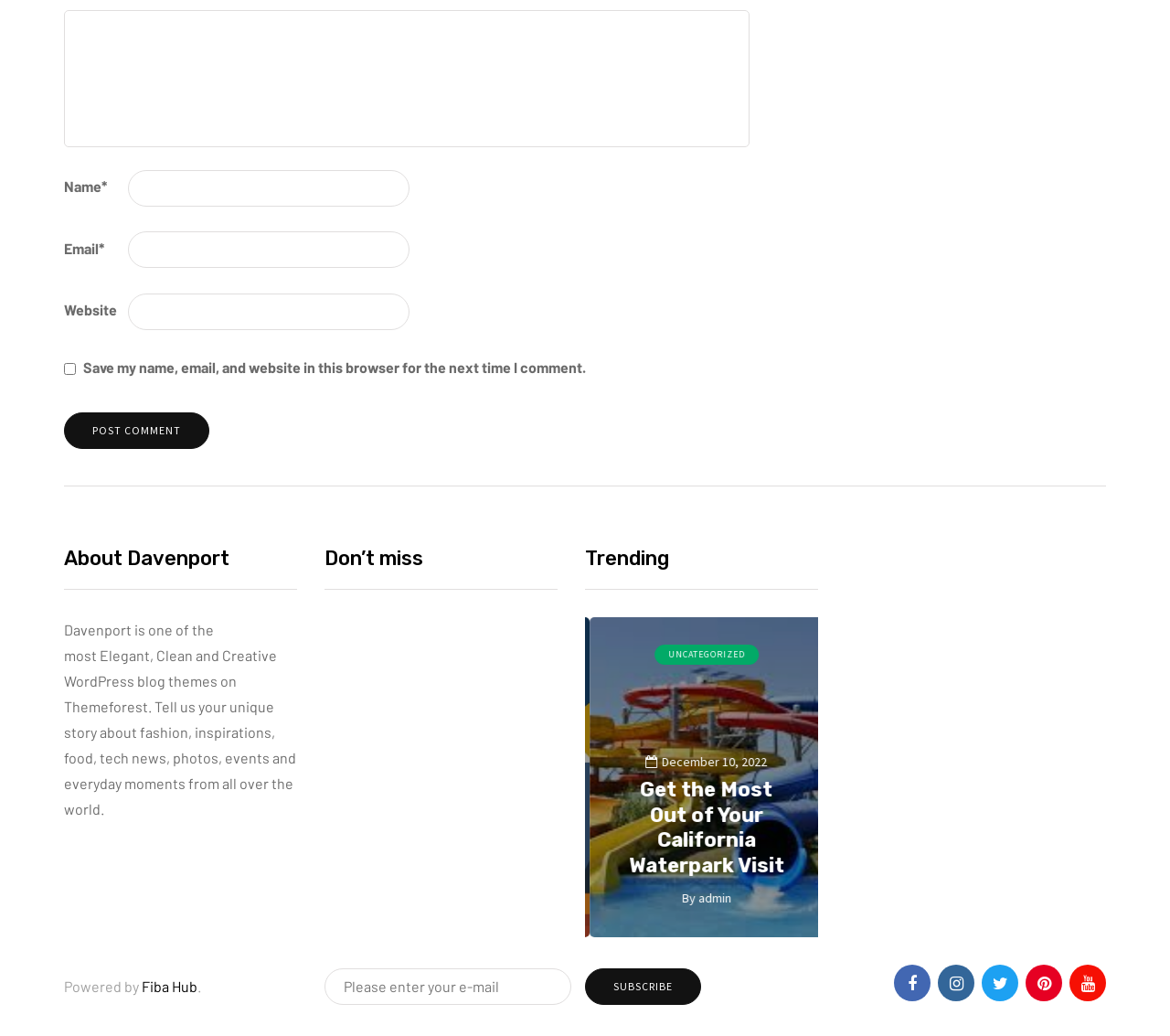Give a one-word or one-phrase response to the question: 
What is the topic of the blog post 'Get the Most Out of Your California Waterpark Visit'?

California Waterpark